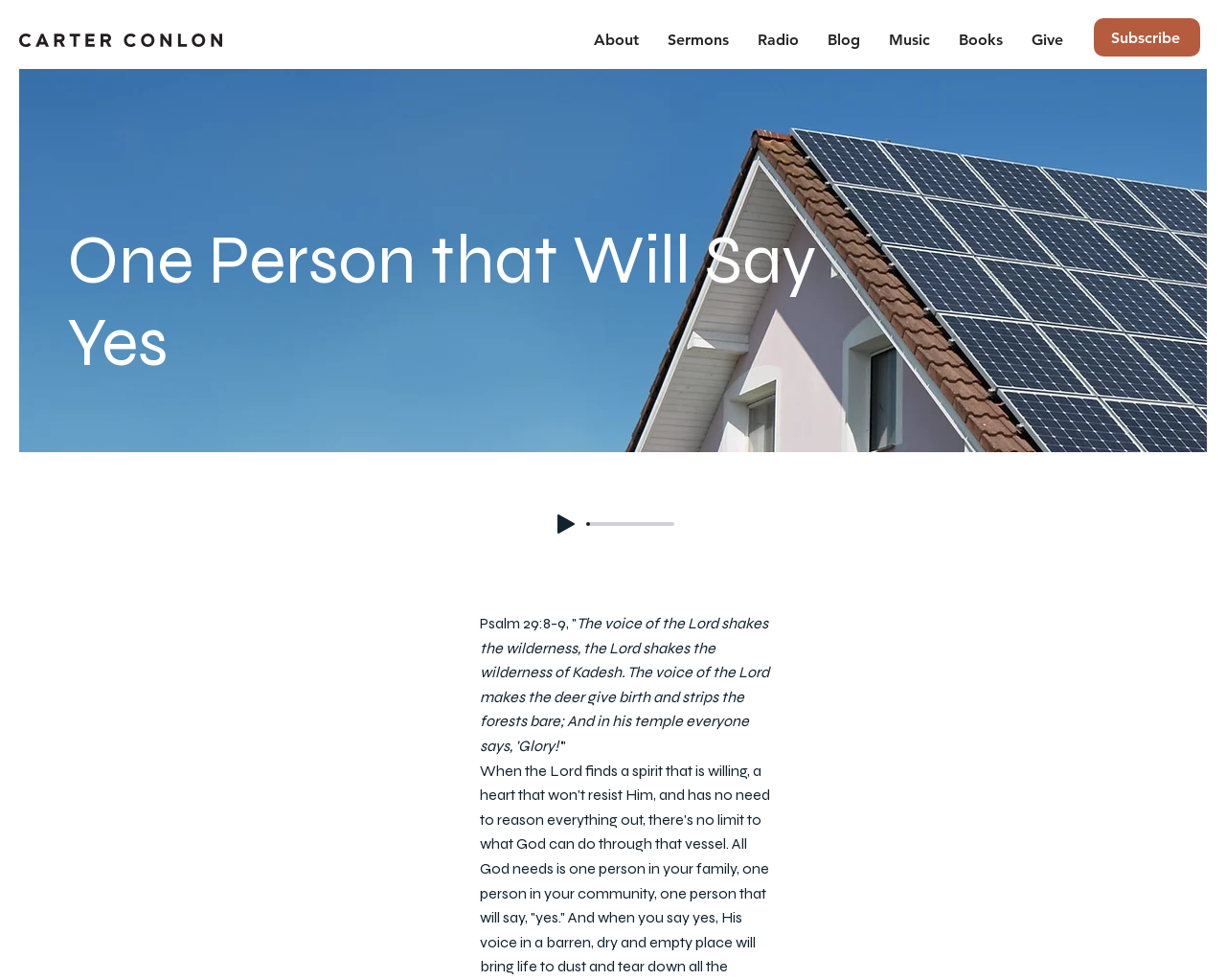Determine the bounding box coordinates of the section I need to click to execute the following instruction: "Go to the 'Sermons' page". Provide the coordinates as four float numbers between 0 and 1, i.e., [left, top, right, bottom].

[0.533, 0.017, 0.606, 0.065]